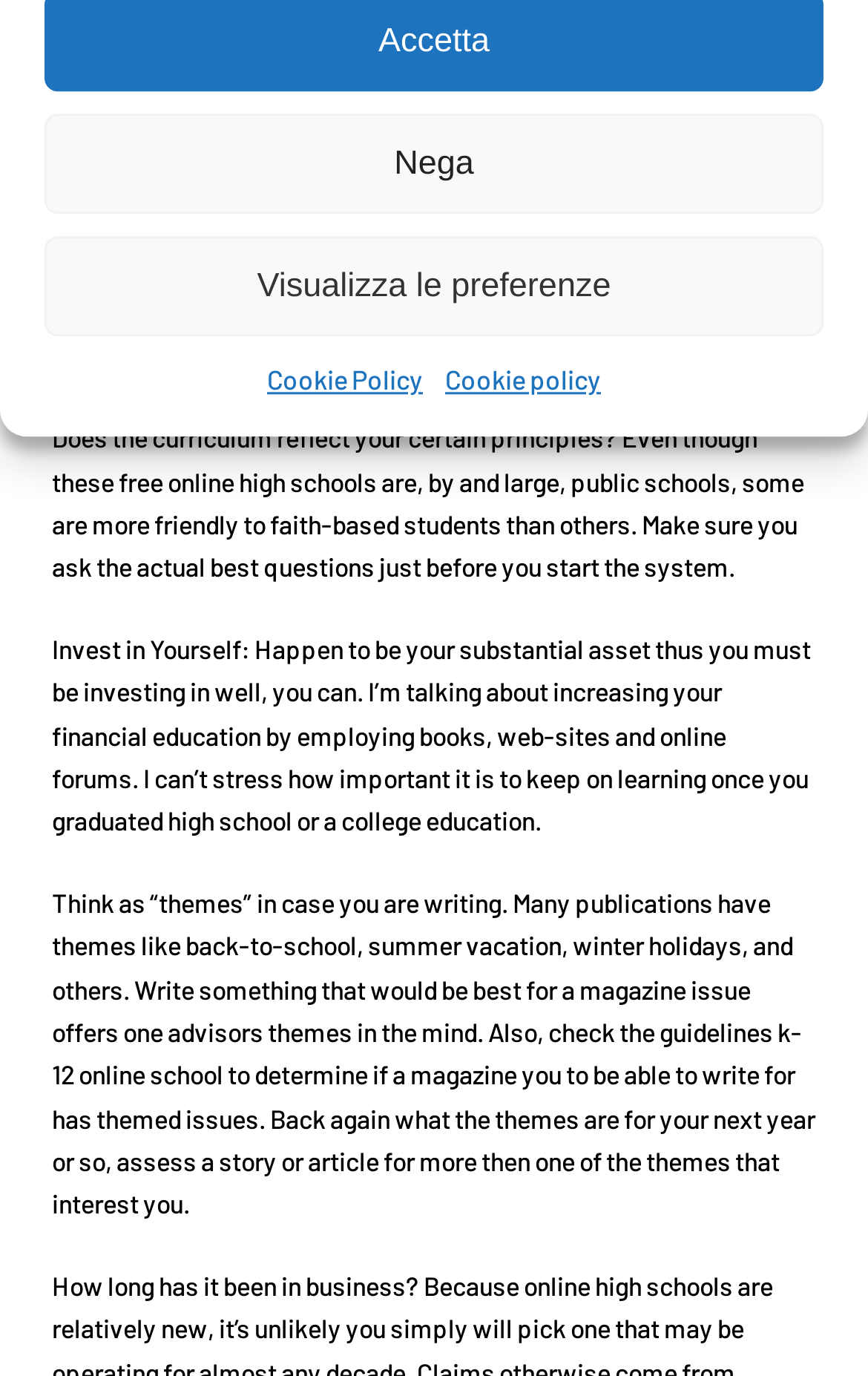Determine the bounding box for the UI element described here: "首页".

None